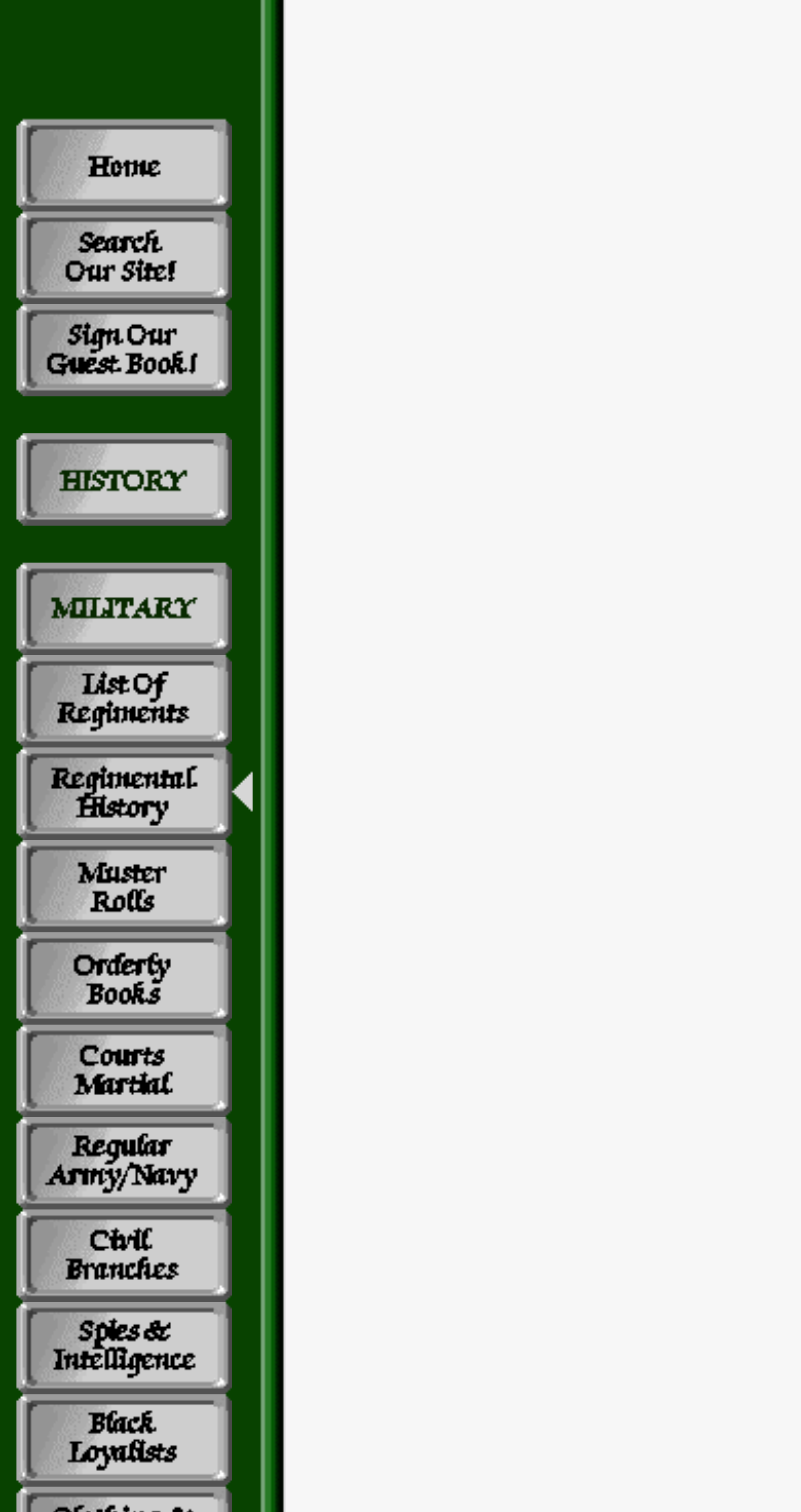What is the width of the first image on the webpage?
Based on the image, give a concise answer in the form of a single word or short phrase.

0.29 - 0.021 = 0.269